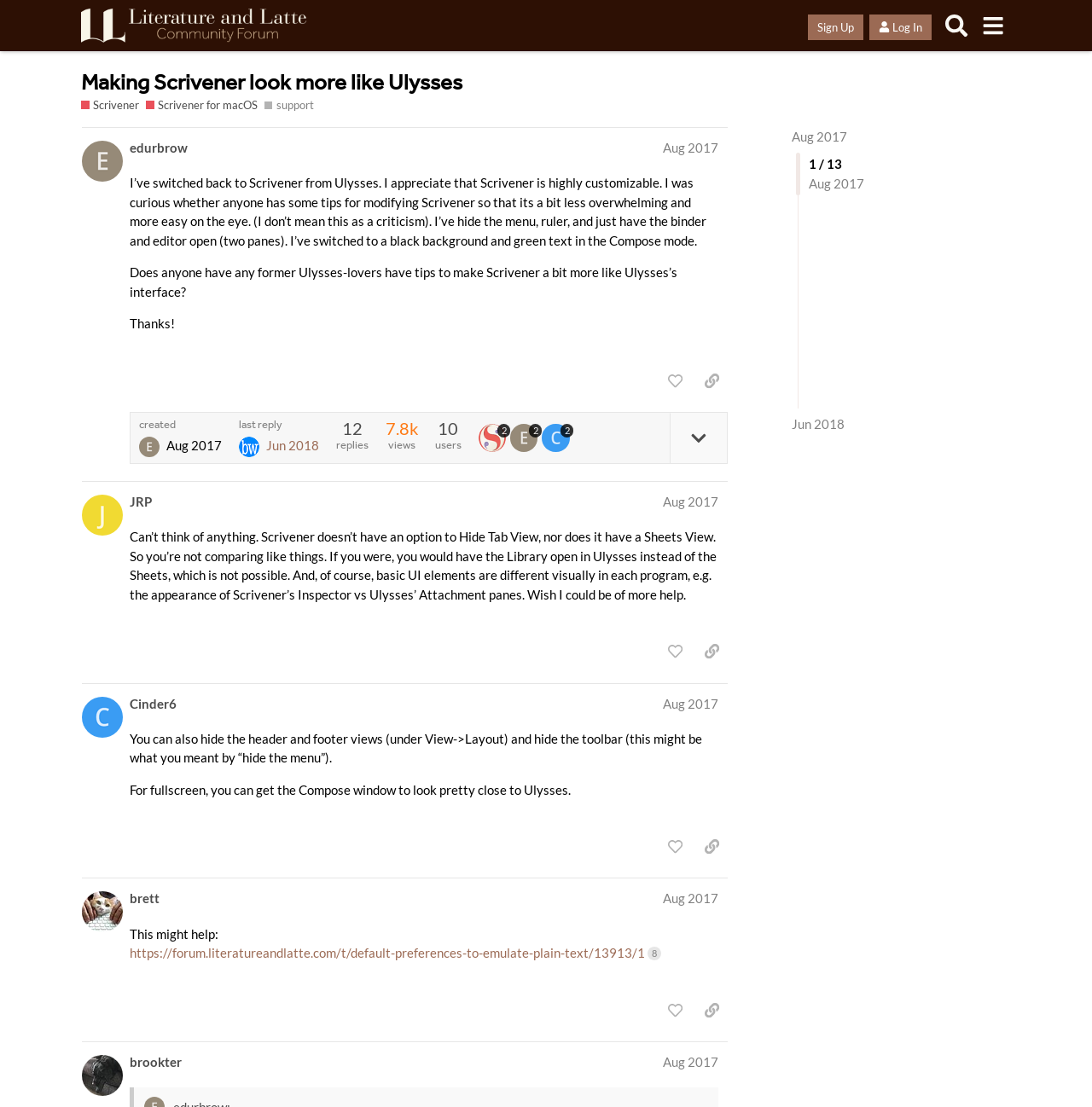Detail the features and information presented on the webpage.

This webpage is a forum discussion on the topic "Making Scrivener look more like Ulysses" on the Literature & Latte Forums website. At the top, there is a header section with links to "Literature & Latte Forums", "Sign Up", "Log In", "Search", and a menu button. Below this, there is a heading that displays the topic title "Making Scrivener look more like Ulysses" with links to "Scrivener" and "Scrivener for macOS". 

On the left side, there are tags and a link to "Aug 2017". On the right side, there are pagination links with the text "1 / 13" and a link to "Jun 2018". 

The main content of the webpage is divided into four sections, each representing a post from a different user. Each post has a heading with the user's name and the date "Aug 2017", followed by the post content. The posts are from users "edurbrow", "JRP", "Cinder6", and "brett". 

The first post by "edurbrow" asks for tips on modifying Scrivener to make it less overwhelming and more visually appealing, similar to Ulysses. The second post by "JRP" responds that Scrivener doesn't have an option to hide the tab view, and that the UI elements are different between the two programs. The third post by "Cinder6" suggests hiding the header and footer views and the toolbar to make Scrivener look more like Ulysses. The fourth post by "brett" shares a link to a forum discussion on default preferences to emulate plain text.

Each post has buttons to "like this post" and "copy a link to this post to clipboard". There are also links to the users' profiles and the dates of the posts.